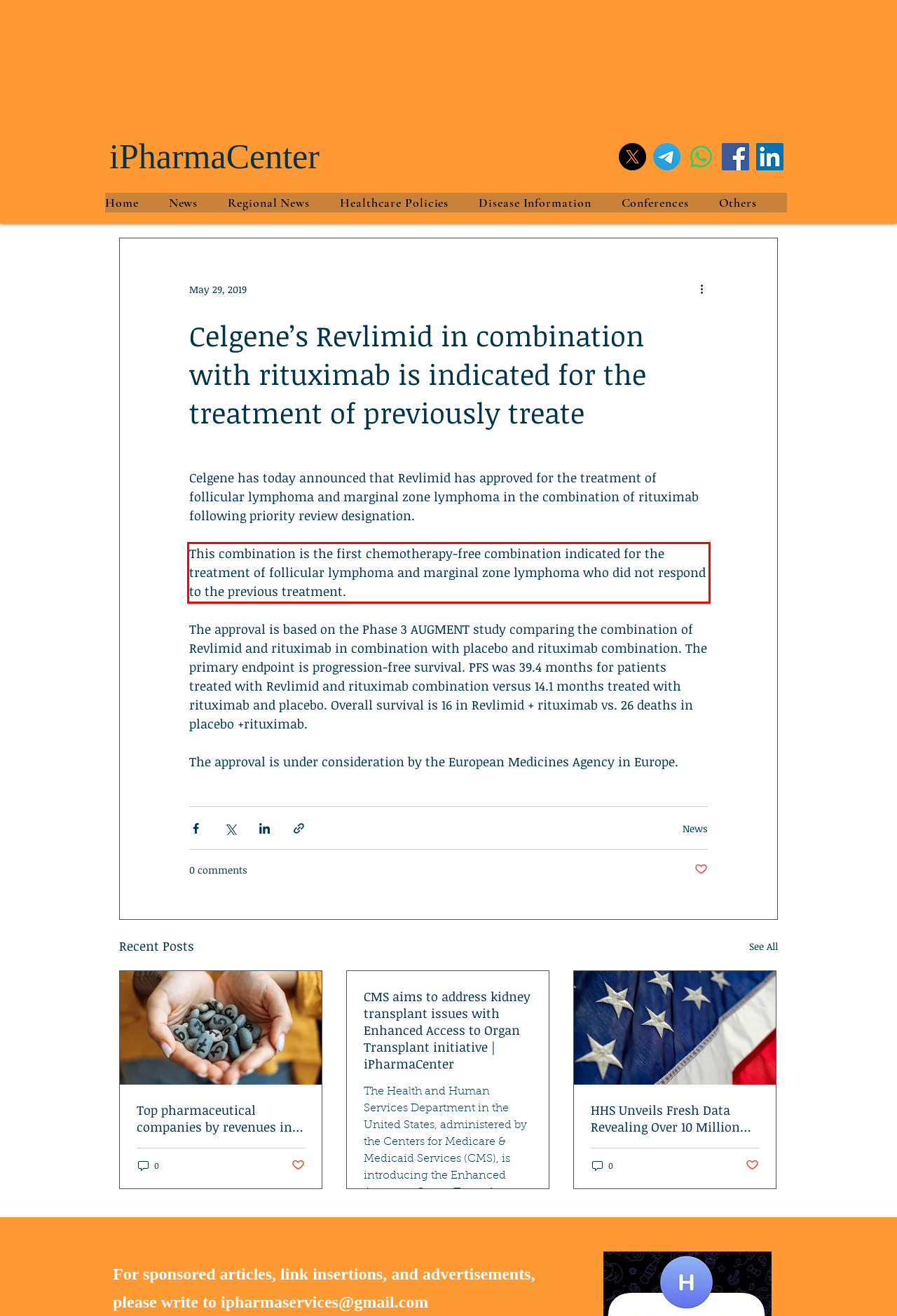From the given screenshot of a webpage, identify the red bounding box and extract the text content within it.

This combination is the first chemotherapy-free combination indicated for the treatment of follicular lymphoma and marginal zone lymphoma who did not respond to the previous treatment.